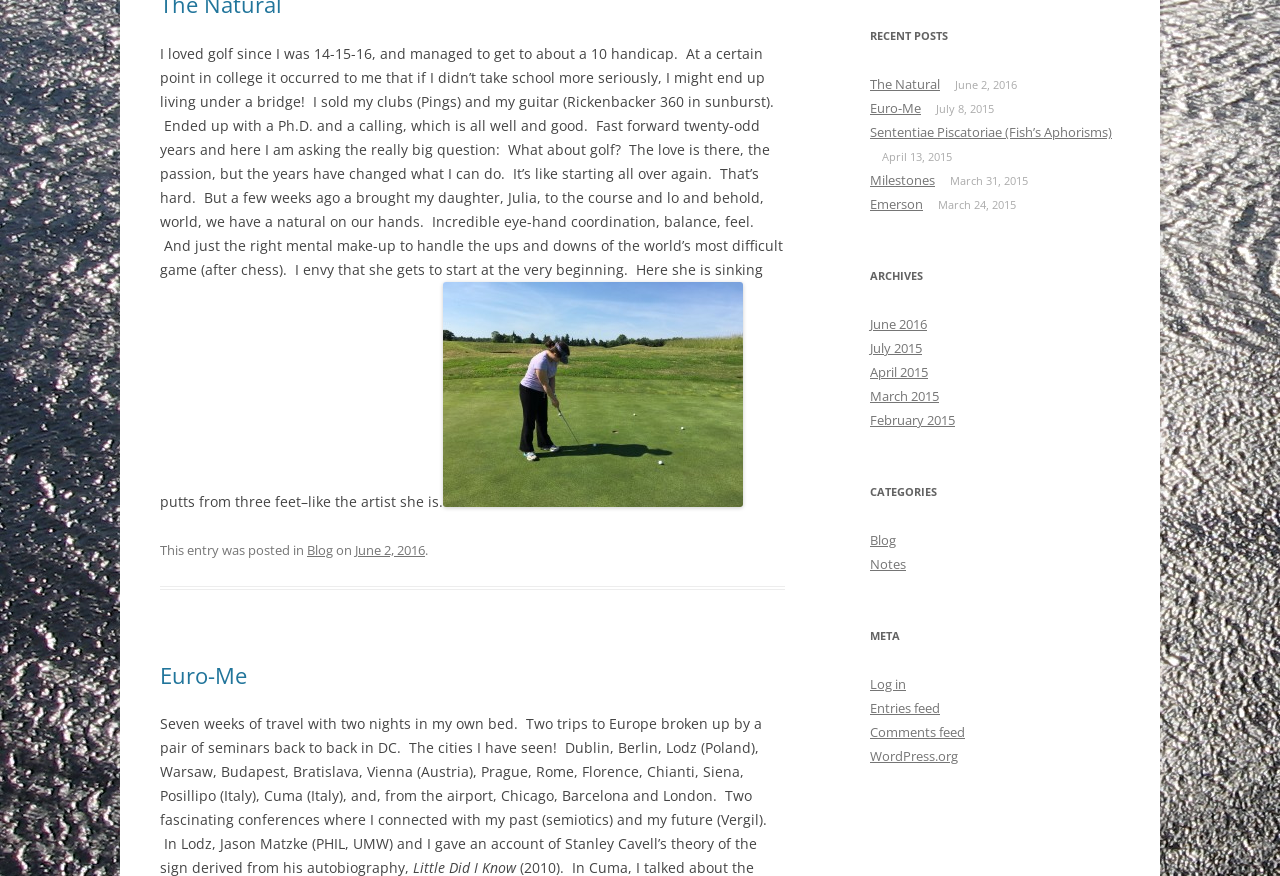Identify the bounding box coordinates for the UI element mentioned here: "Log in". Provide the coordinates as four float values between 0 and 1, i.e., [left, top, right, bottom].

[0.68, 0.771, 0.708, 0.791]